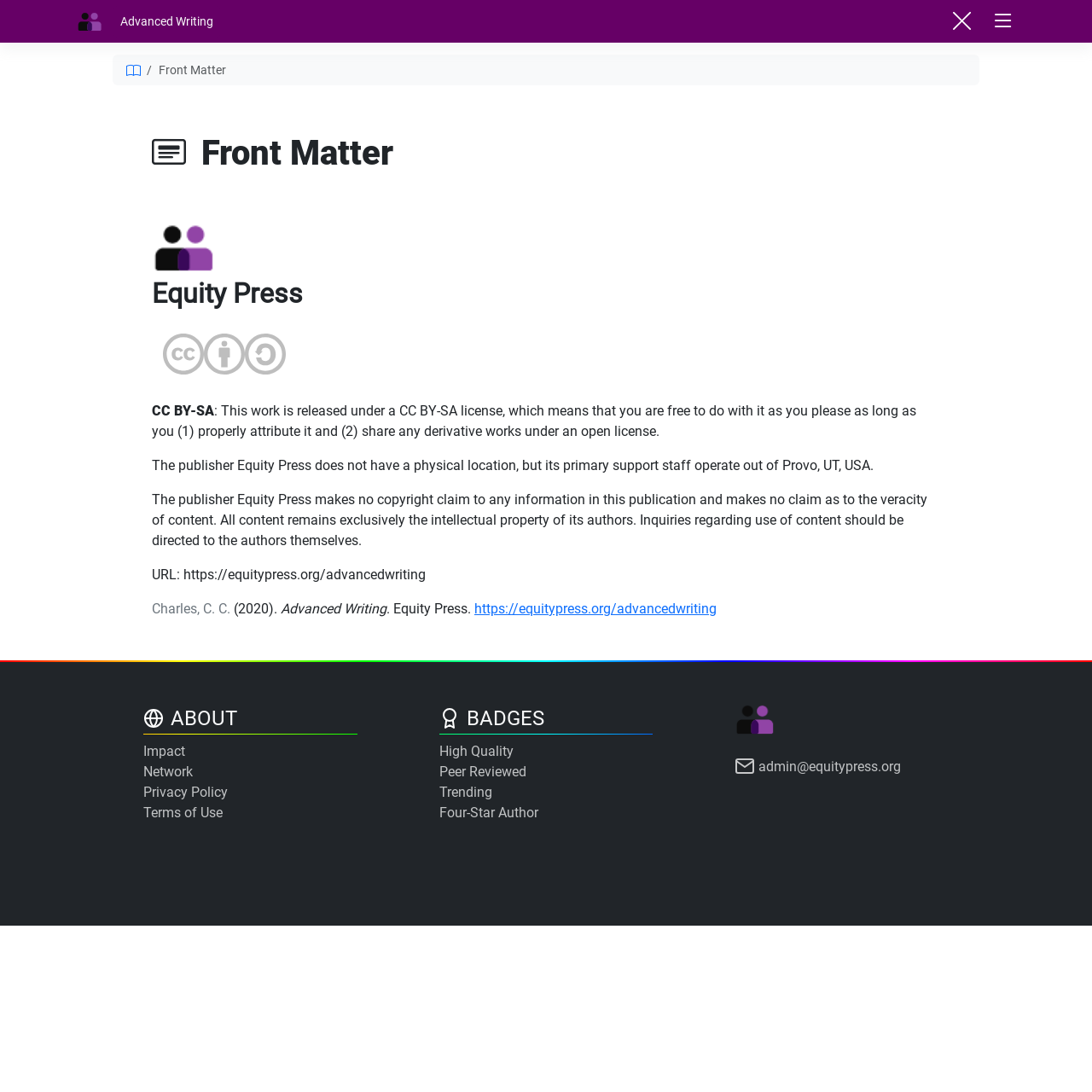Determine the bounding box coordinates of the section to be clicked to follow the instruction: "Click the link to view the badges". The coordinates should be given as four float numbers between 0 and 1, formatted as [left, top, right, bottom].

[0.402, 0.644, 0.592, 0.672]